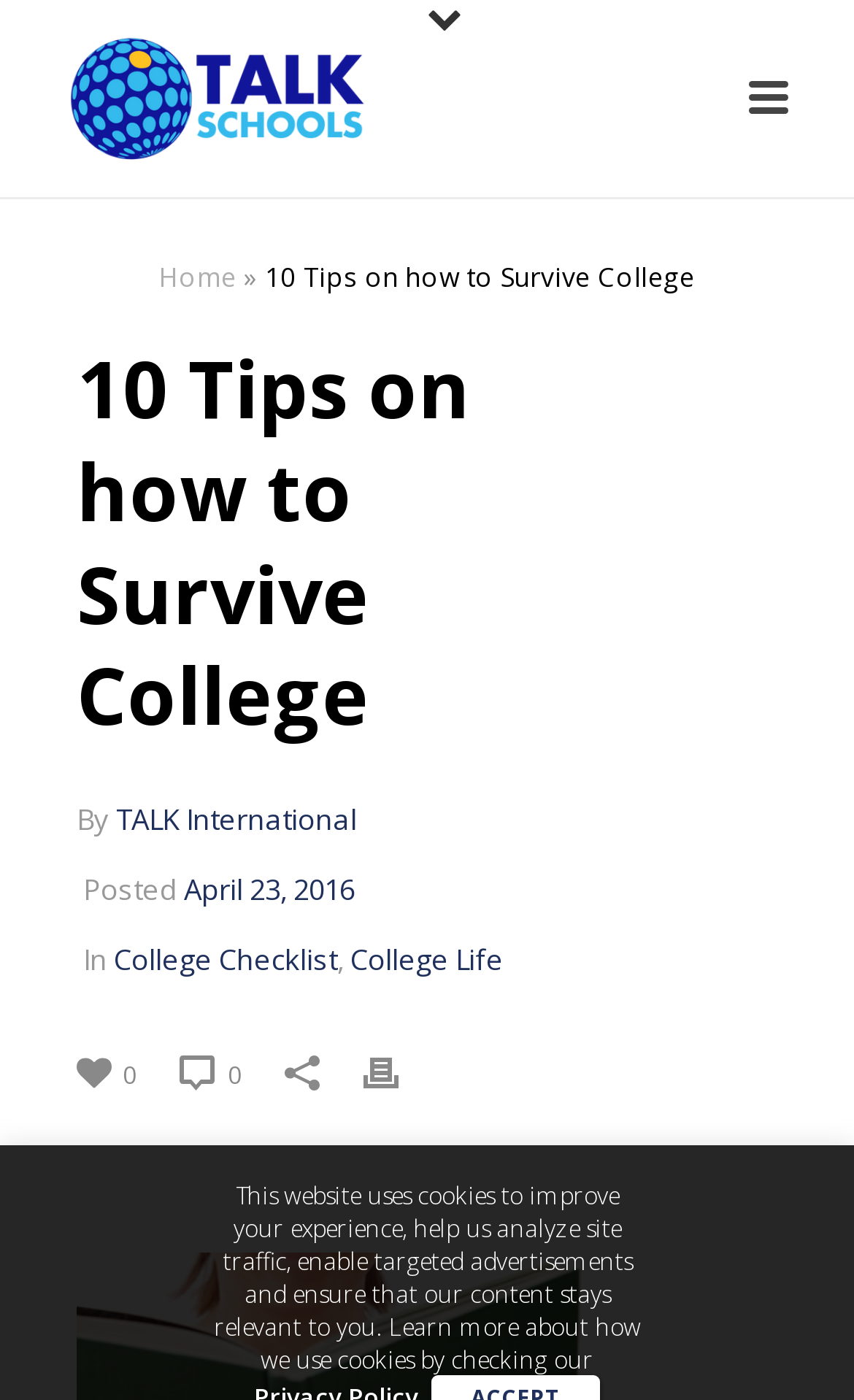Describe all the key features of the webpage in detail.

The webpage appears to be a blog post titled "10 Tips on how to Survive College" from TALK Schools. At the top of the page, there is a large image spanning almost half the width of the page, followed by a smaller image of the TALK Schools logo. Below the logo, there are navigation links, including "Home", separated by a right-facing arrow symbol.

The main content of the page is headed by a large title "10 Tips on how to Survive College" which is also marked as a heading. Below the title, there is a byline indicating that the post is written by TALK International, followed by the date "April 23, 2016". The post is categorized under "College Checklist" and "College Life".

The page contains several social media links, including links to share the post on various platforms, each accompanied by a small icon. There is also a link to print the post.

At the bottom of the page, there is a notice about the website's use of cookies, explaining how they are used to improve the user experience, analyze site traffic, and enable targeted advertisements.

There are a total of 7 images on the page, including the logo, social media icons, and other decorative elements. The overall layout is organized, with clear headings and concise text.